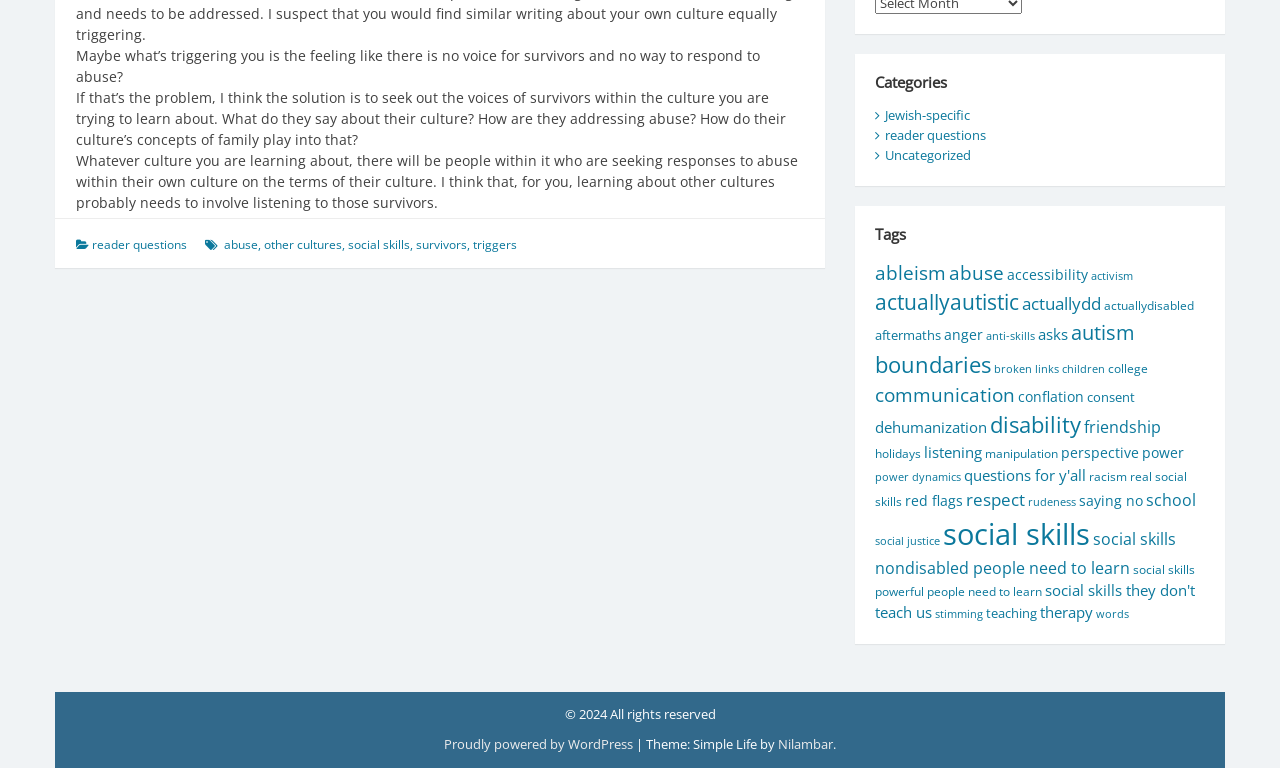From the webpage screenshot, identify the region described by other cultures. Provide the bounding box coordinates as (top-left x, top-left y, bottom-right x, bottom-right y), with each value being a floating point number between 0 and 1.

[0.206, 0.308, 0.267, 0.33]